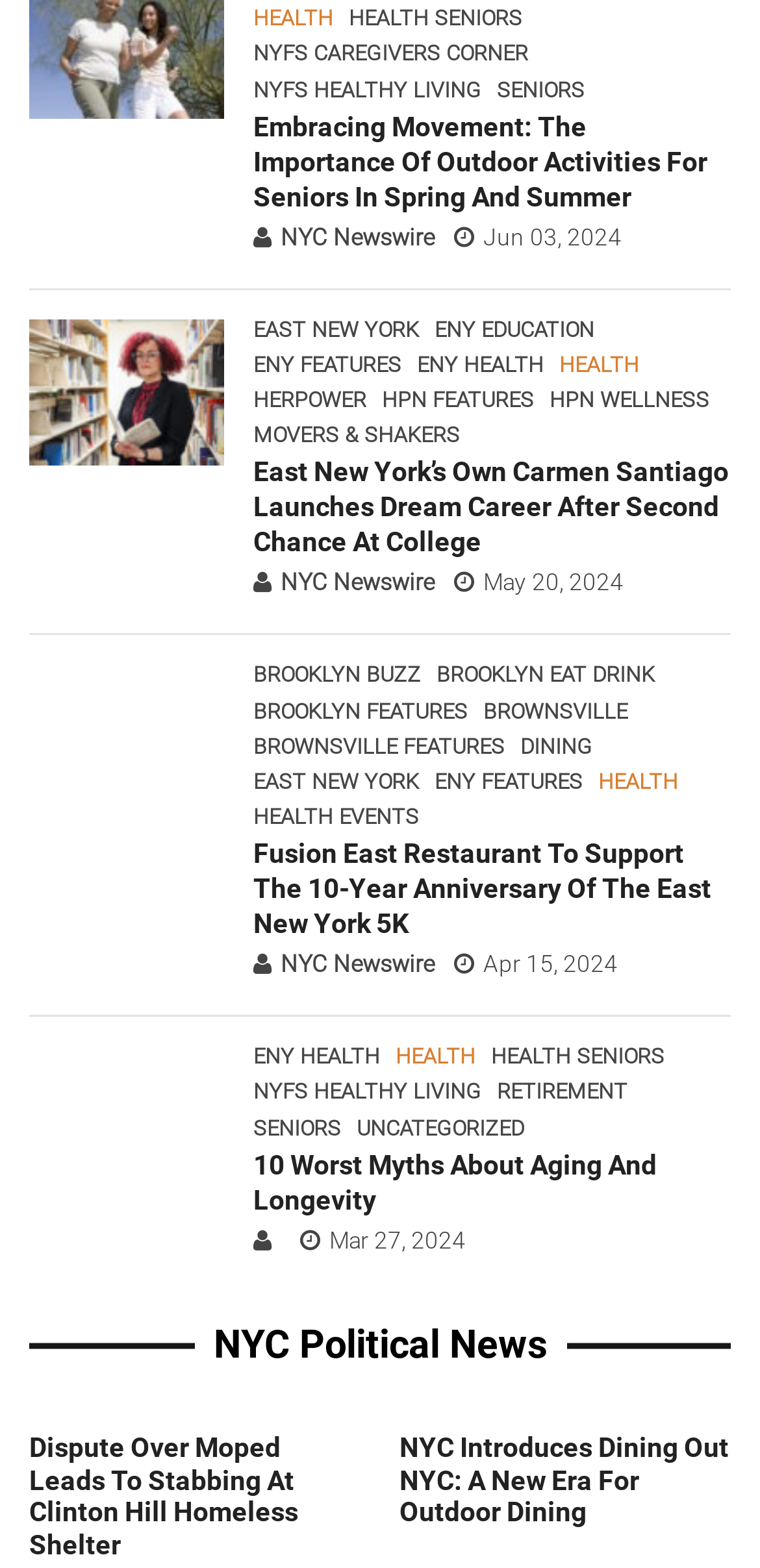Find the bounding box coordinates for the UI element whose description is: "ENY Education". The coordinates should be four float numbers between 0 and 1, in the format [left, top, right, bottom].

[0.572, 0.2, 0.782, 0.222]